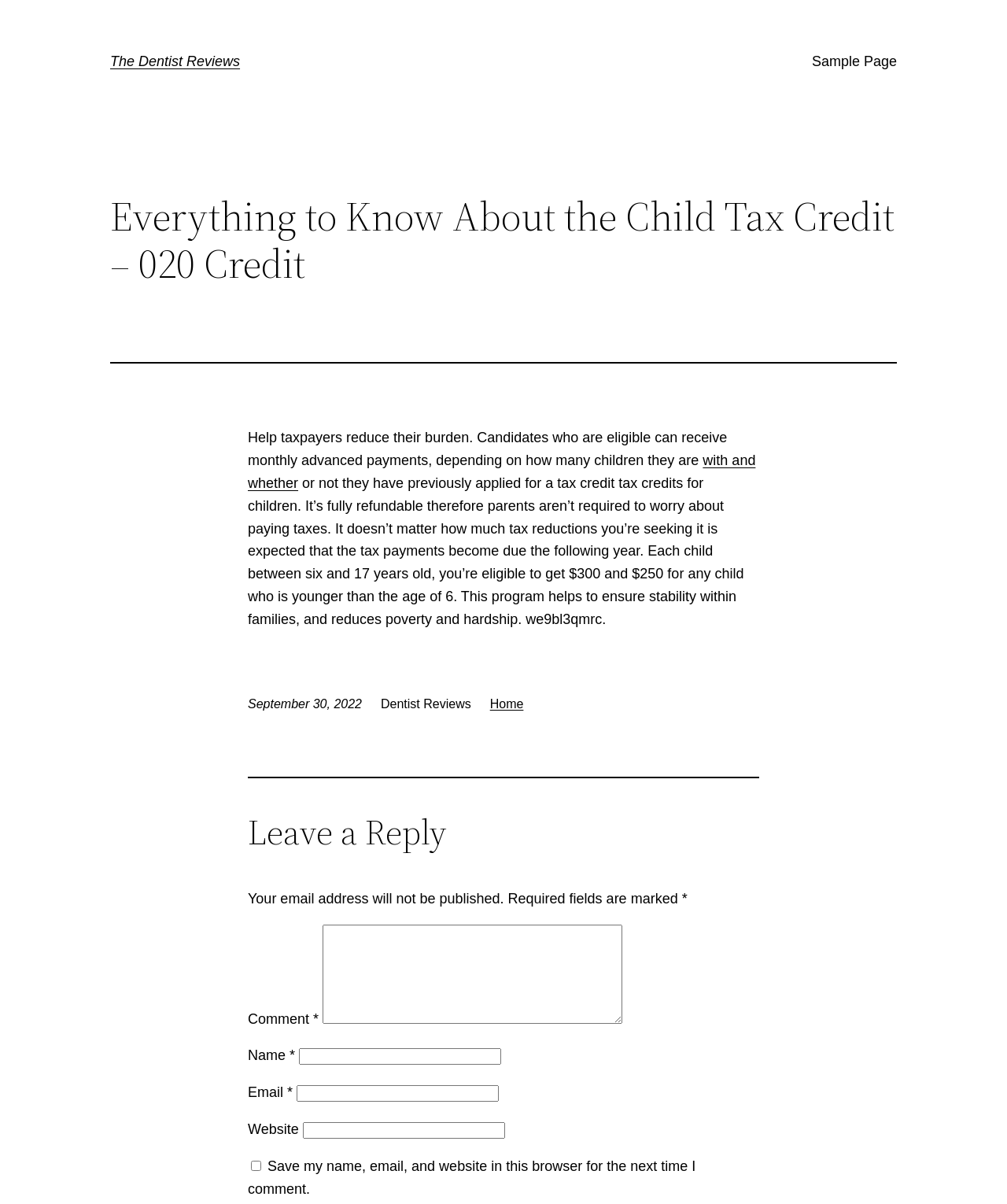Locate the bounding box coordinates for the element described below: "Contact". The coordinates must be four float values between 0 and 1, formatted as [left, top, right, bottom].

None